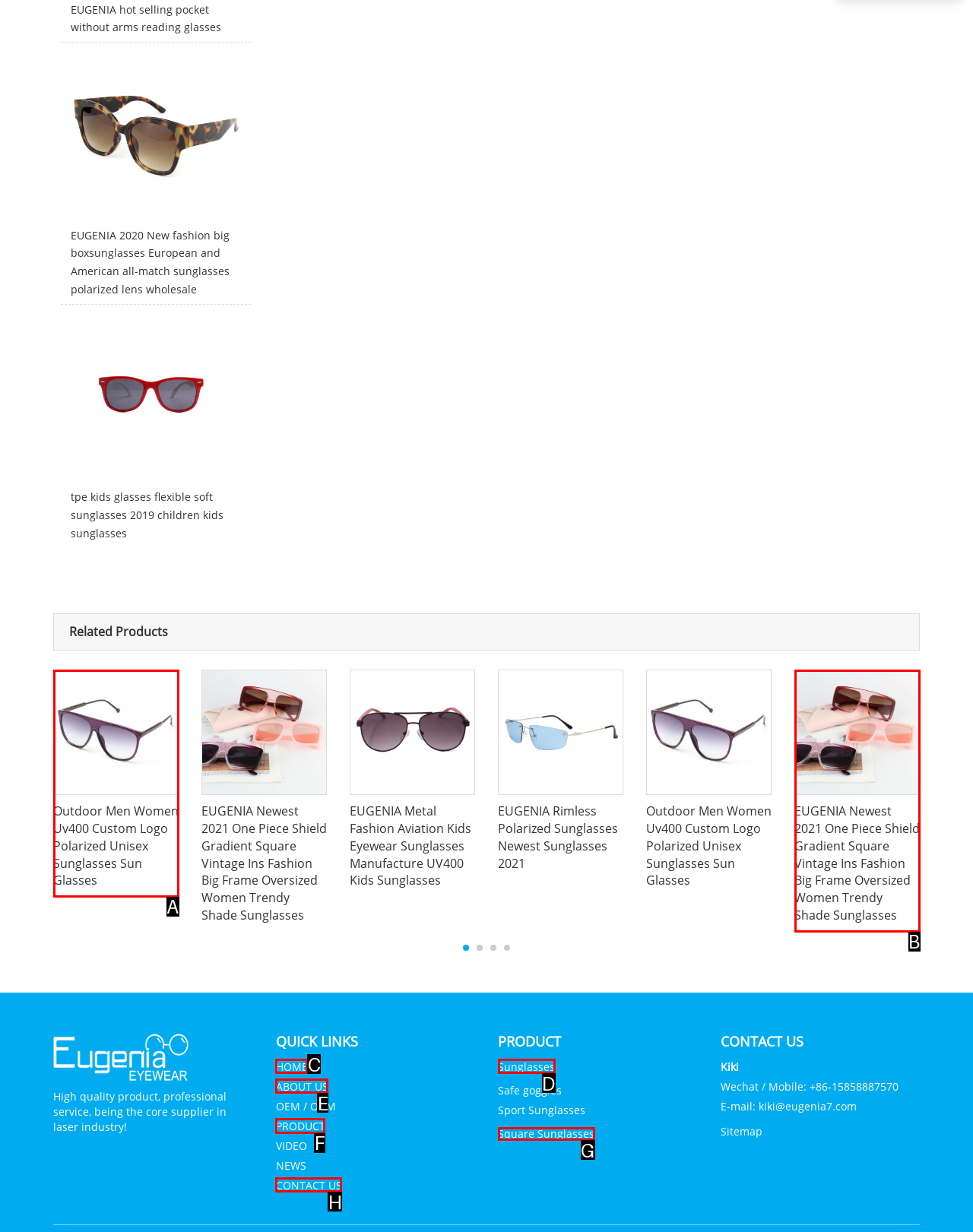Please indicate which option's letter corresponds to the task: Go to PRODUCT page by examining the highlighted elements in the screenshot.

F